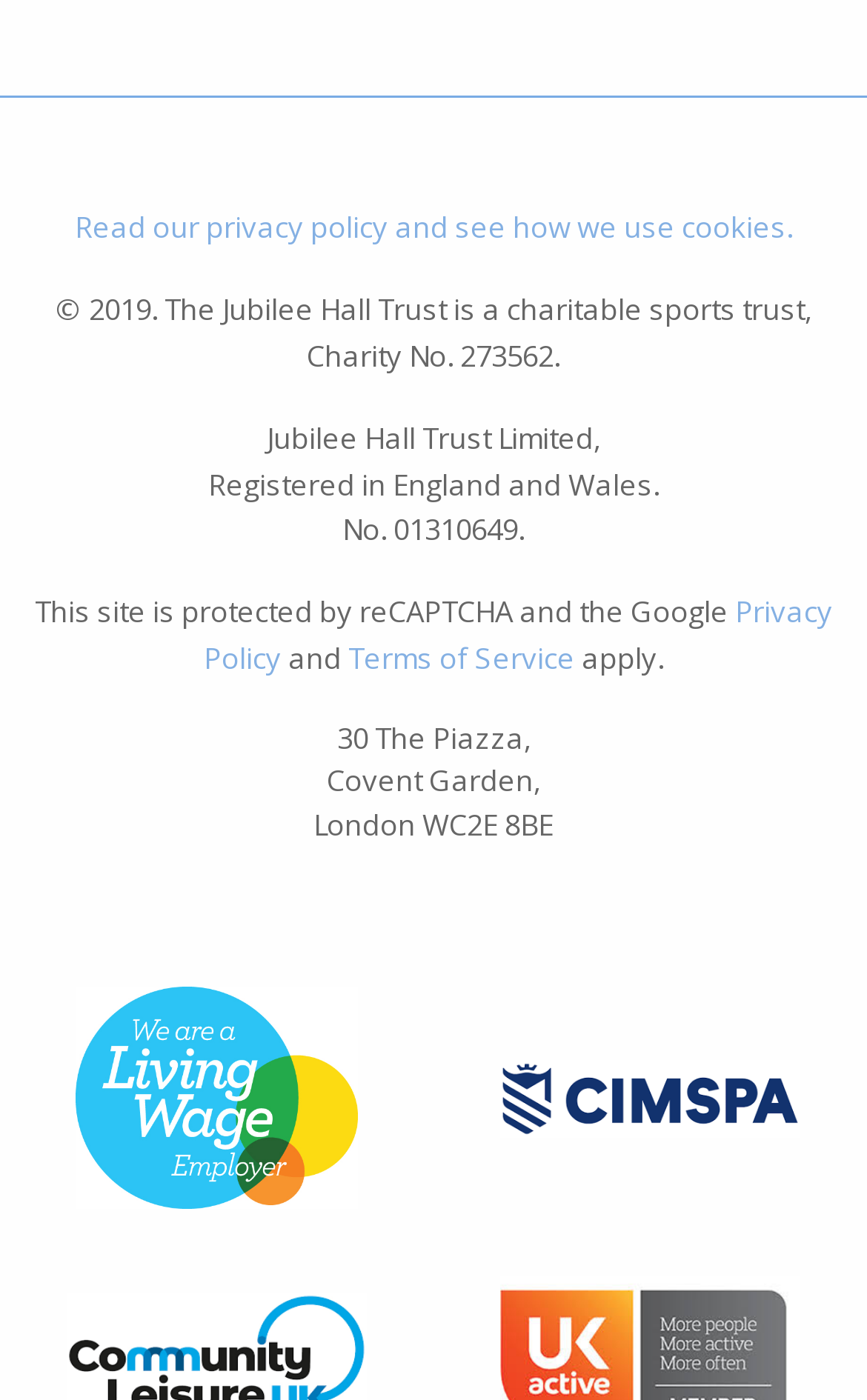Identify the bounding box coordinates for the UI element mentioned here: "Terms of Service". Provide the coordinates as four float values between 0 and 1, i.e., [left, top, right, bottom].

[0.401, 0.456, 0.663, 0.484]